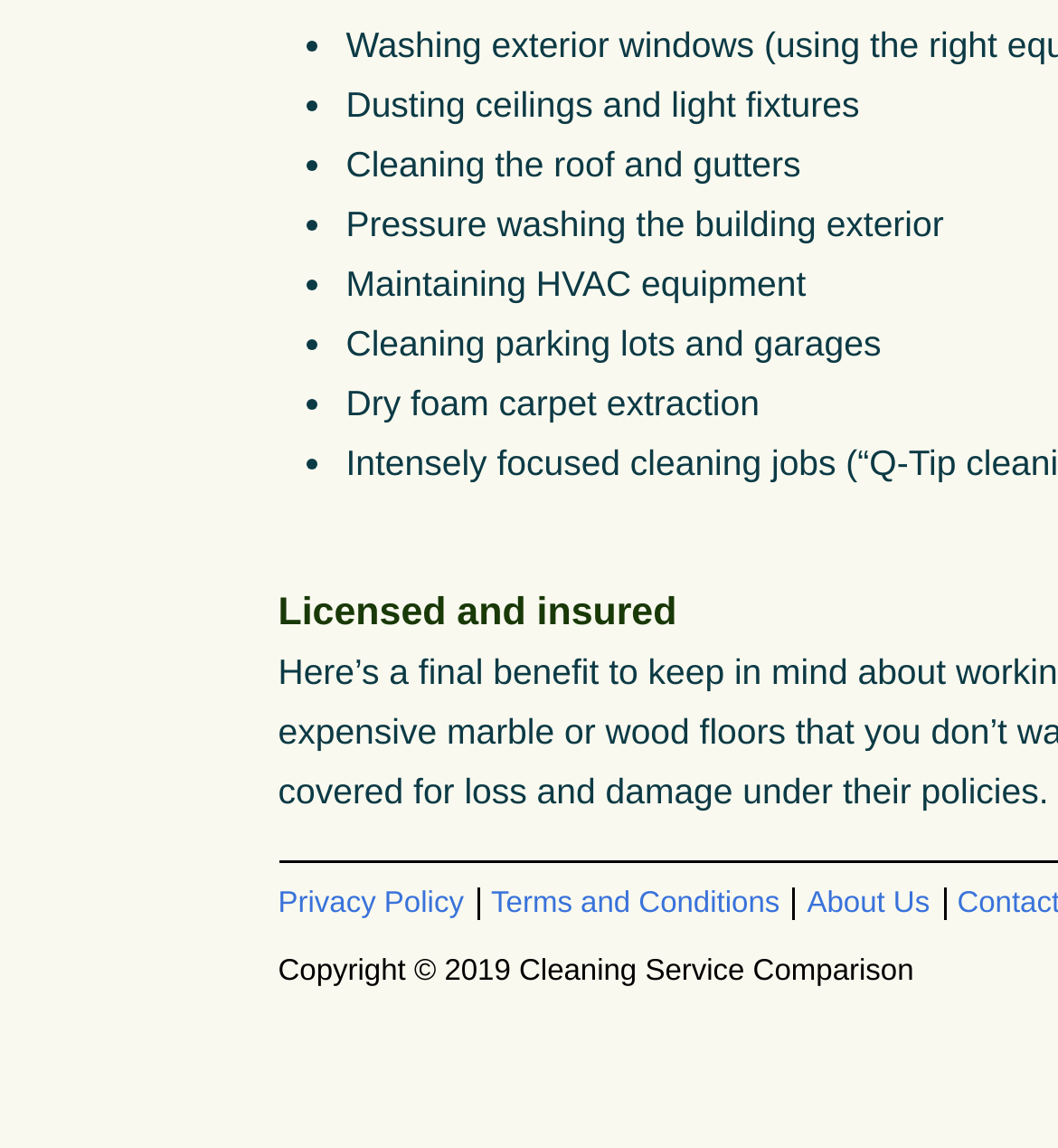What is the purpose of the links at the bottom?
Using the picture, provide a one-word or short phrase answer.

To access other pages